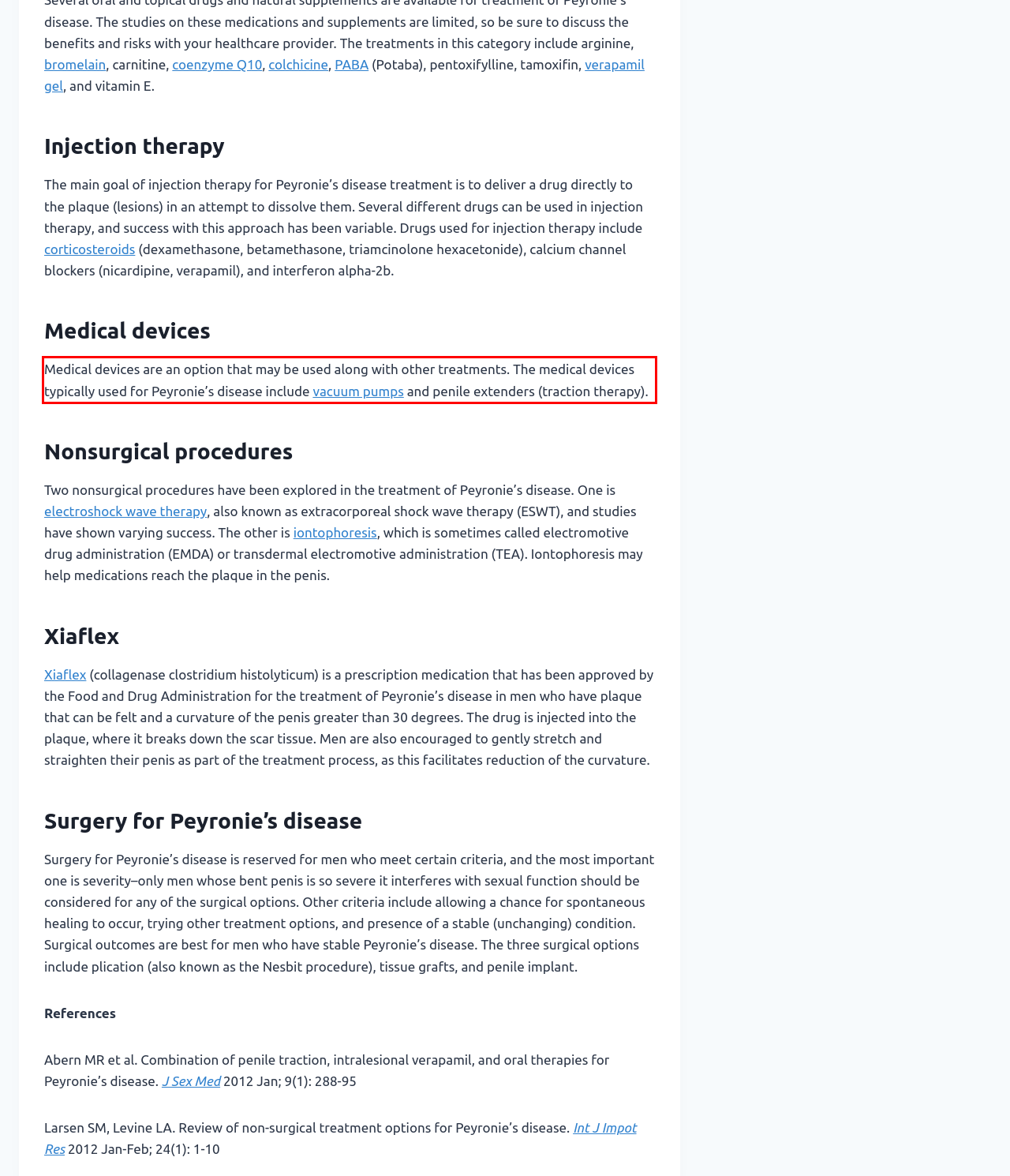You are looking at a screenshot of a webpage with a red rectangle bounding box. Use OCR to identify and extract the text content found inside this red bounding box.

Medical devices are an option that may be used along with other treatments. The medical devices typically used for Peyronie’s disease include vacuum pumps and penile extenders (traction therapy).